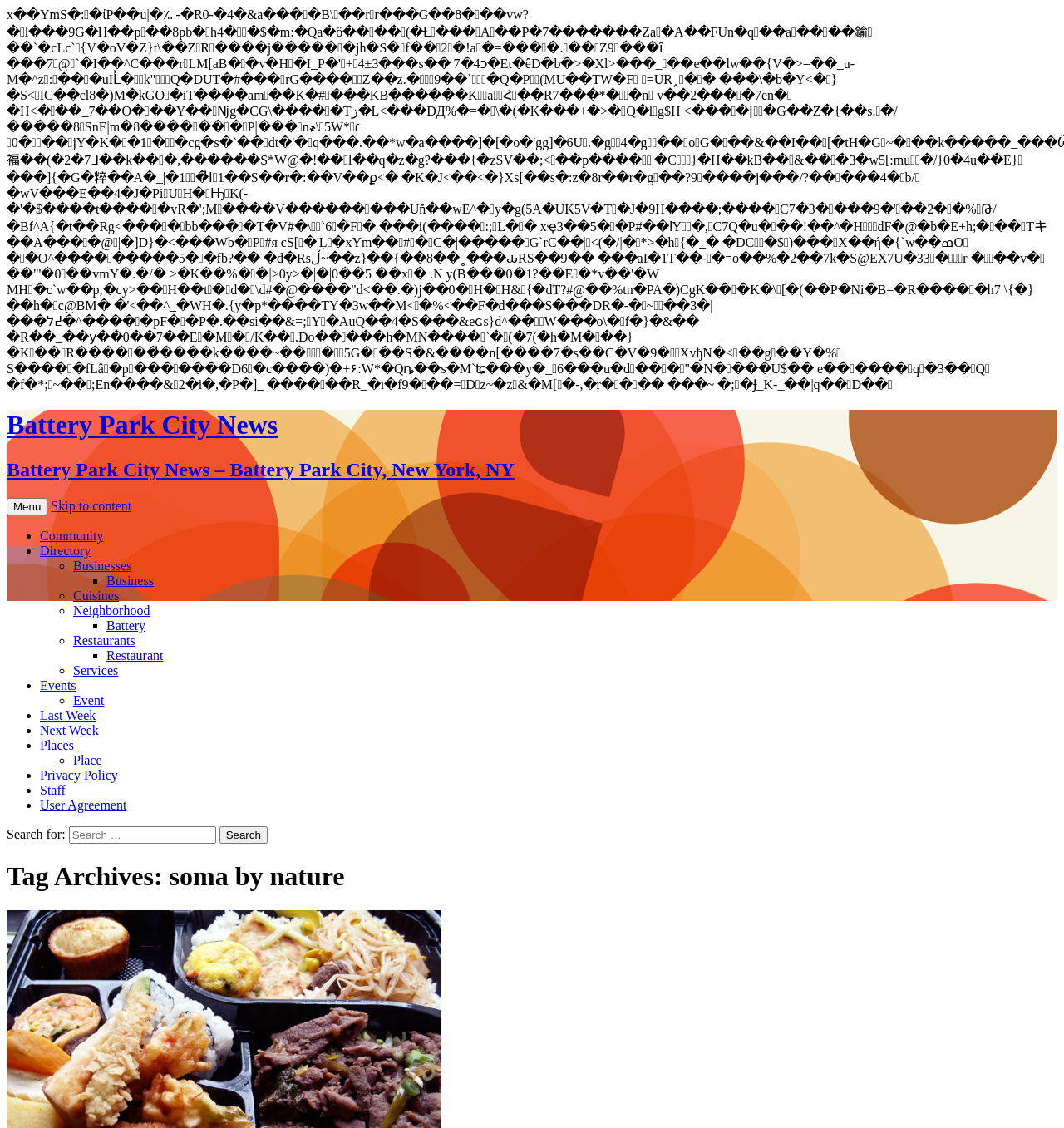Is there a menu button on the website?
Give a one-word or short-phrase answer derived from the screenshot.

Yes